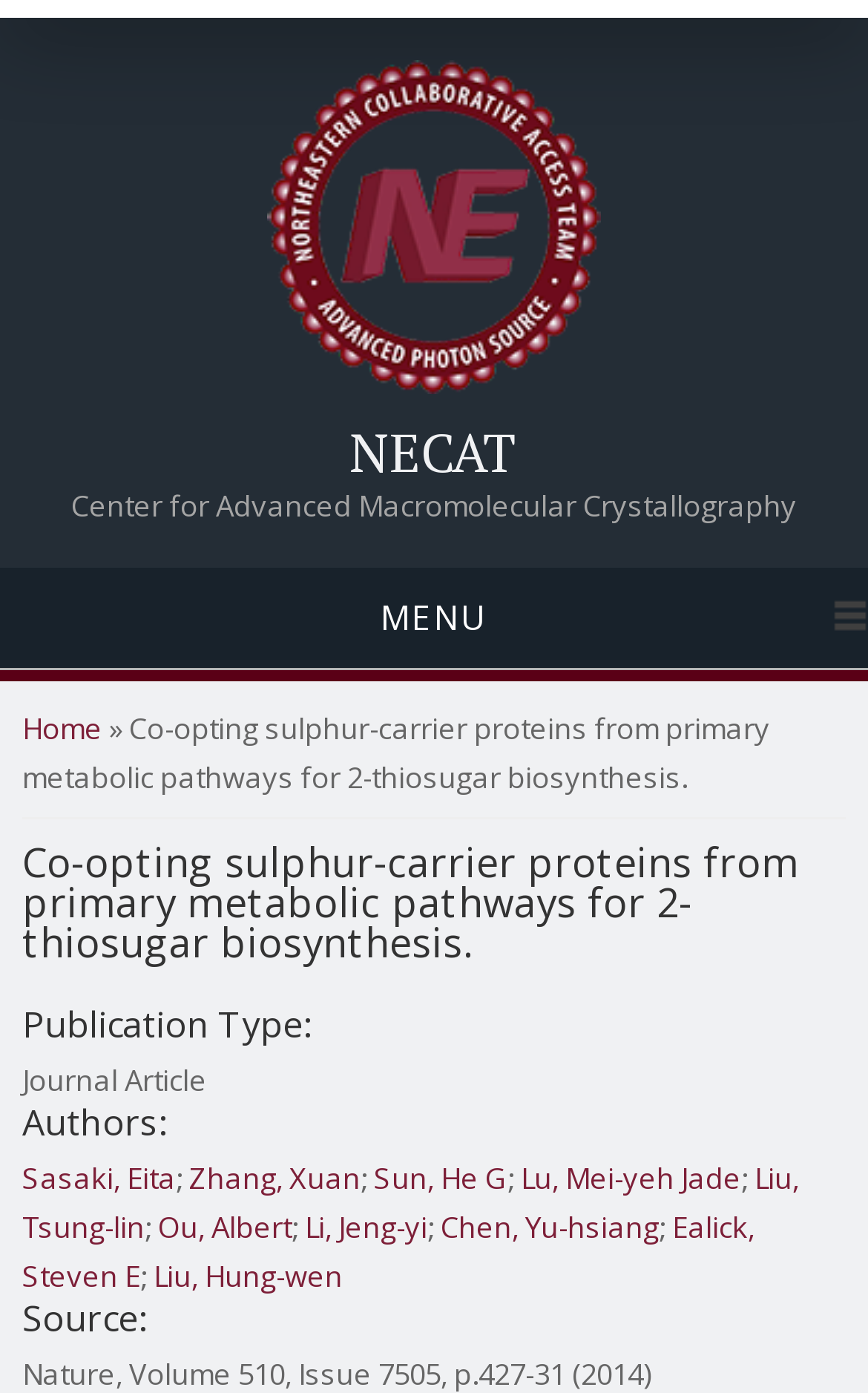Can you extract the primary headline text from the webpage?

NECAT
Center for Advanced Macromolecular Crystallography